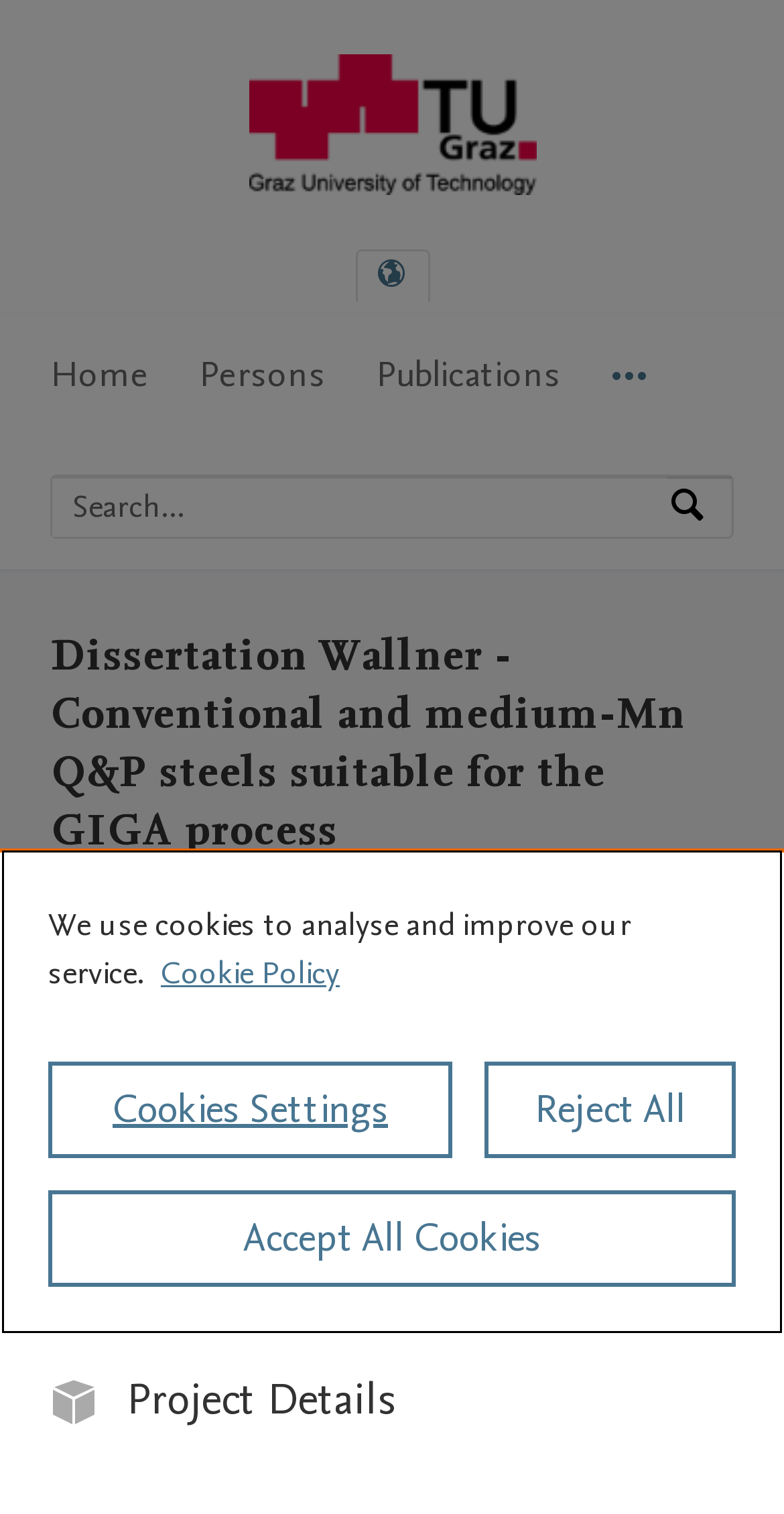Provide a short answer using a single word or phrase for the following question: 
What is the purpose of the search bar?

Search by expertise, name or affiliation